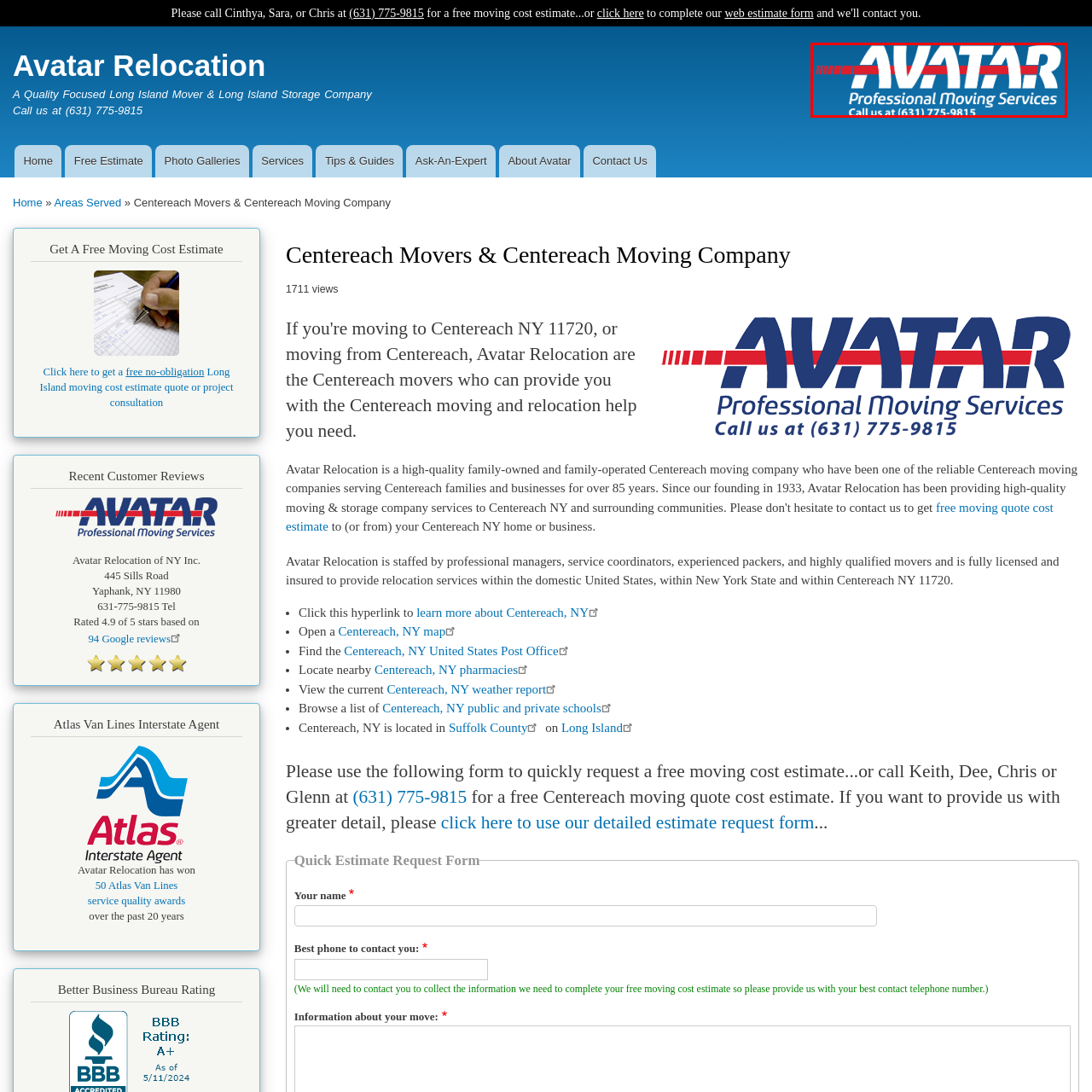Elaborate on all the details and elements present in the red-outlined area of the image.

The image features the logo of Avatar Relocation, a professional moving services company. It prominently displays the name "AVATAR" in bold, white letters outlined in red against a vibrant blue background, emphasizing the company's brand identity. Below the name, the text "Professional Moving Services" is highlighted, indicating the nature of their business. Additionally, a call to action is included with the phrase "Call us at (631) 775-9815," providing potential customers with a direct line to reach the company for their moving needs. This logo effectively conveys professionalism and reliability in the moving industry.